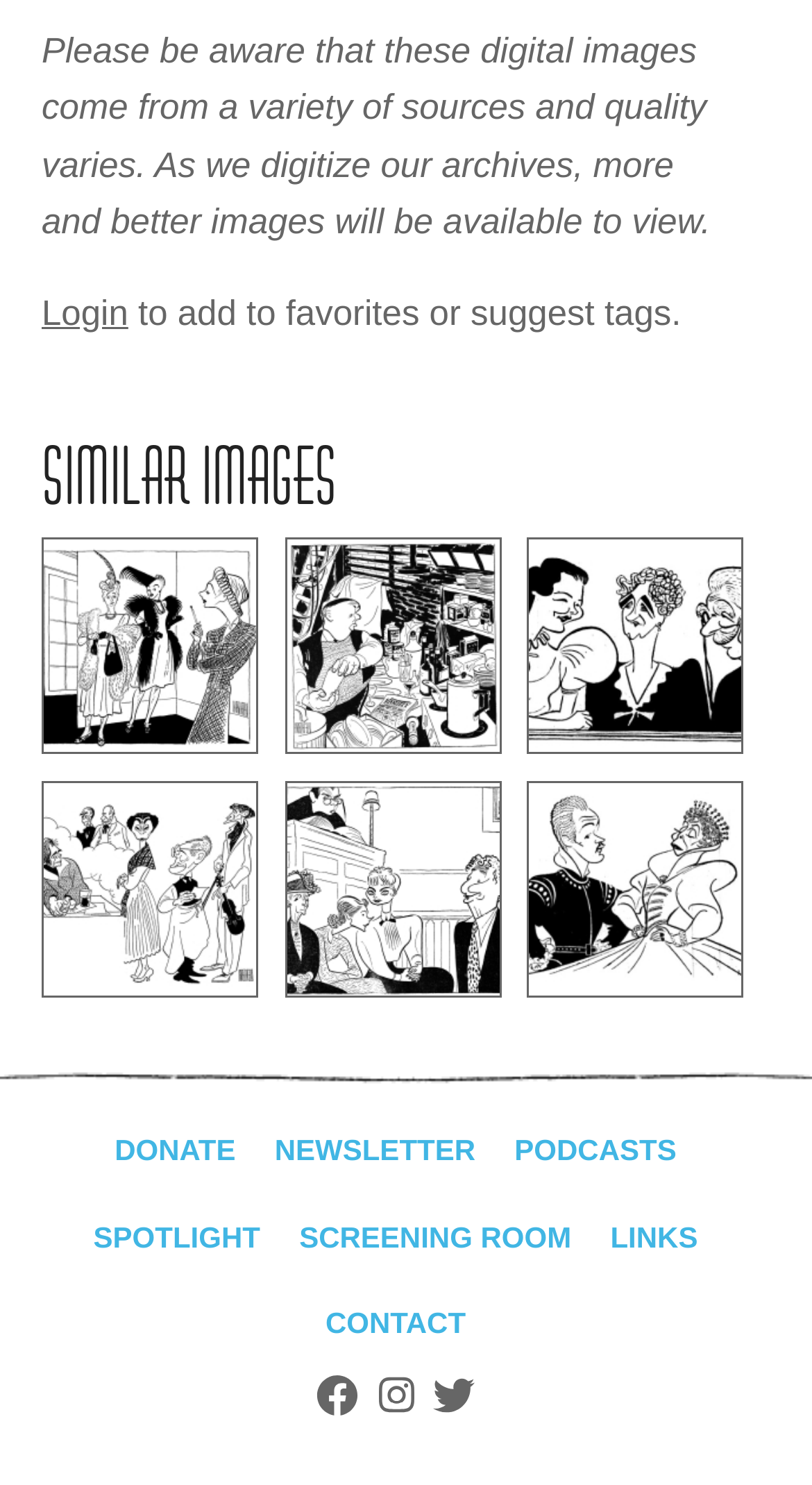Provide a brief response using a word or short phrase to this question:
How many similar images are shown?

9